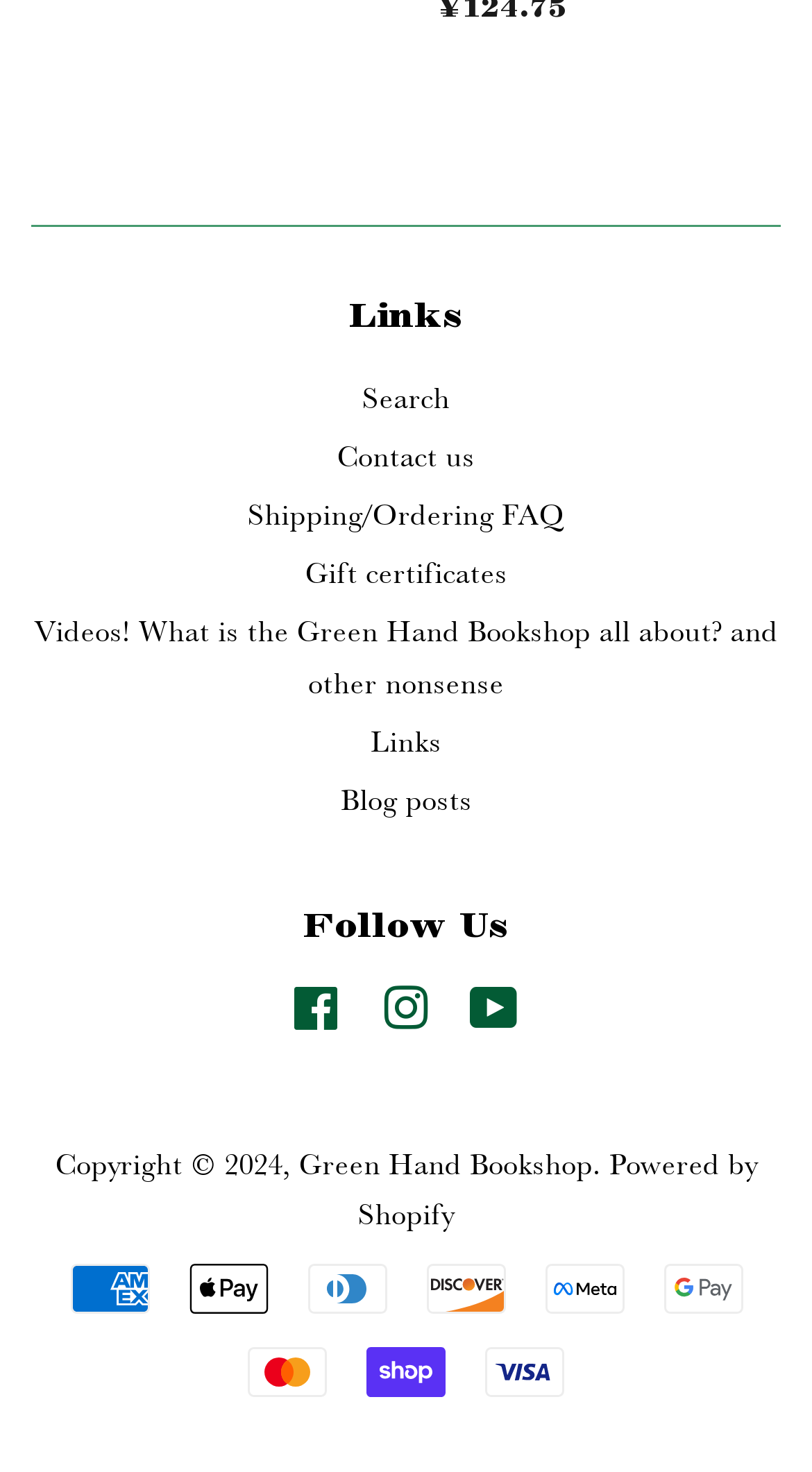What is the copyright year?
Look at the image and provide a detailed response to the question.

I found the answer by looking at the StaticText 'Copyright © 2024,' in the footer section of the webpage, which indicates the copyright year.